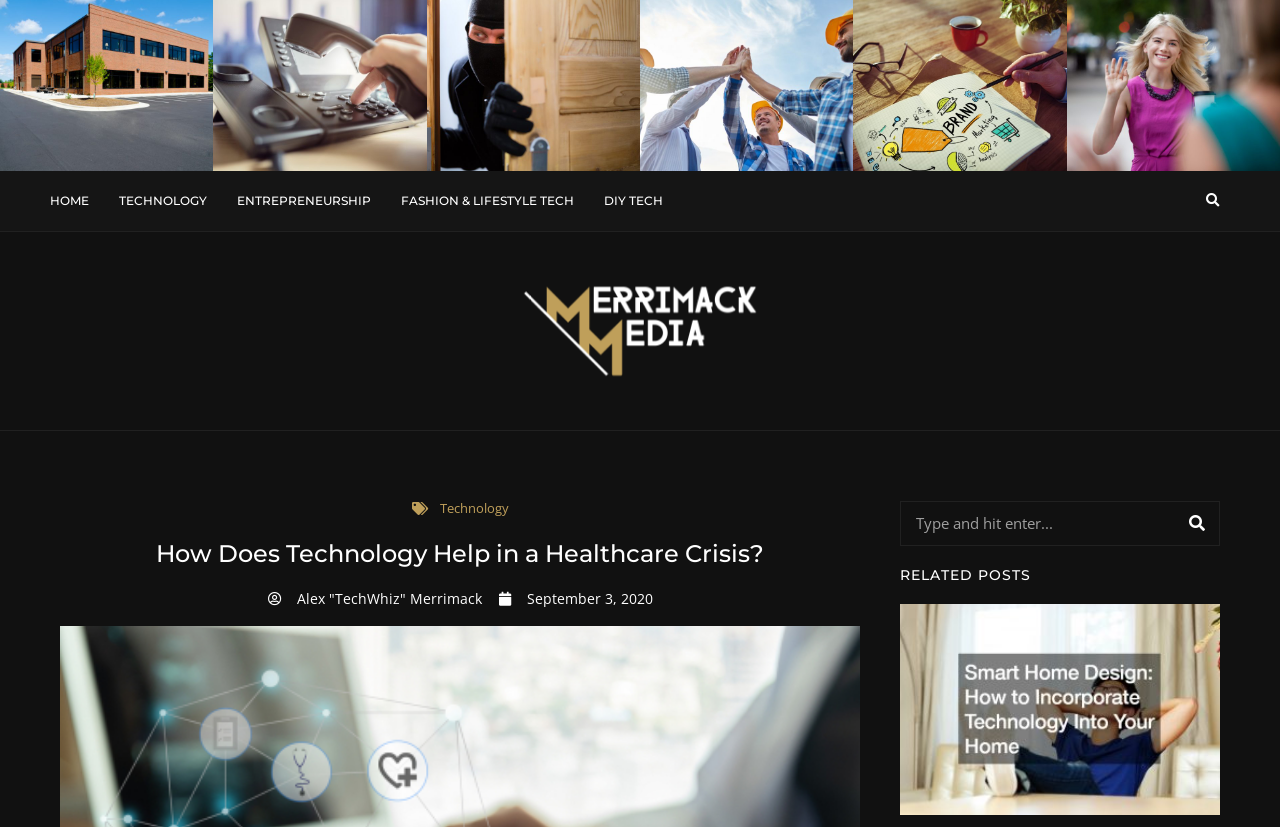Specify the bounding box coordinates of the element's area that should be clicked to execute the given instruction: "Go to the HOME page". The coordinates should be four float numbers between 0 and 1, i.e., [left, top, right, bottom].

[0.039, 0.231, 0.07, 0.255]